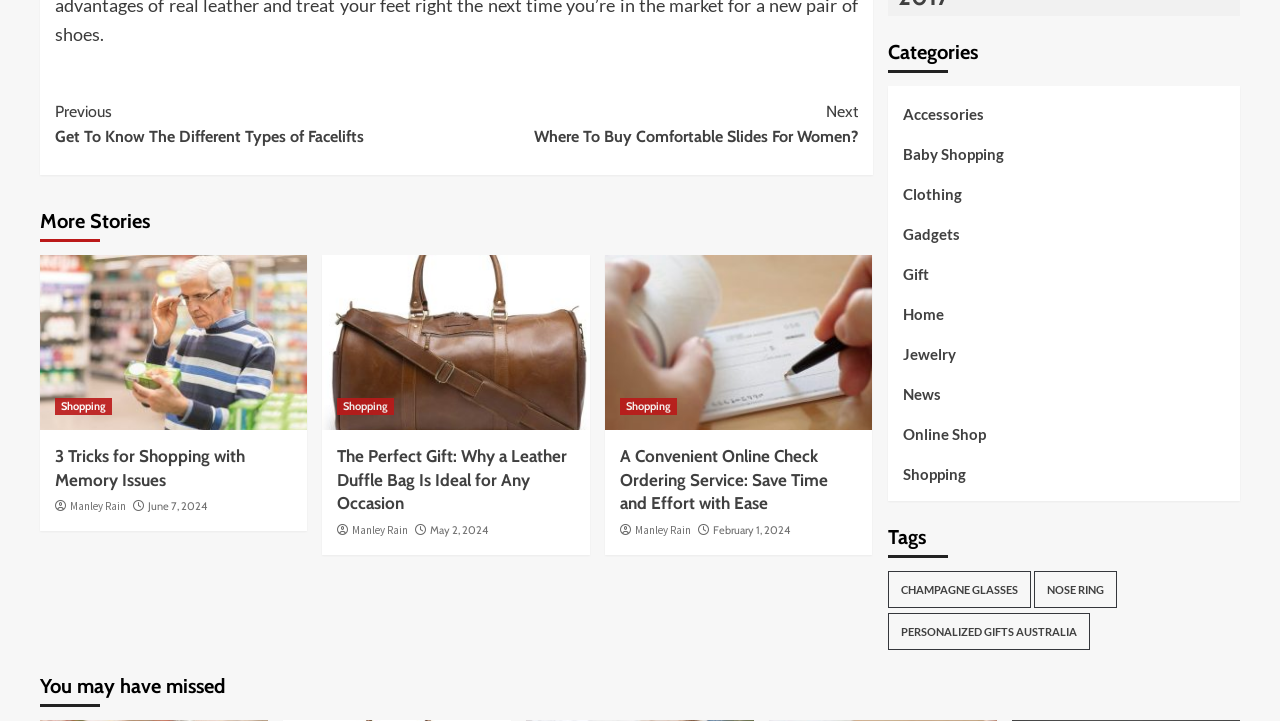Identify the bounding box coordinates of the section that should be clicked to achieve the task described: "Read the latest news ticker".

None